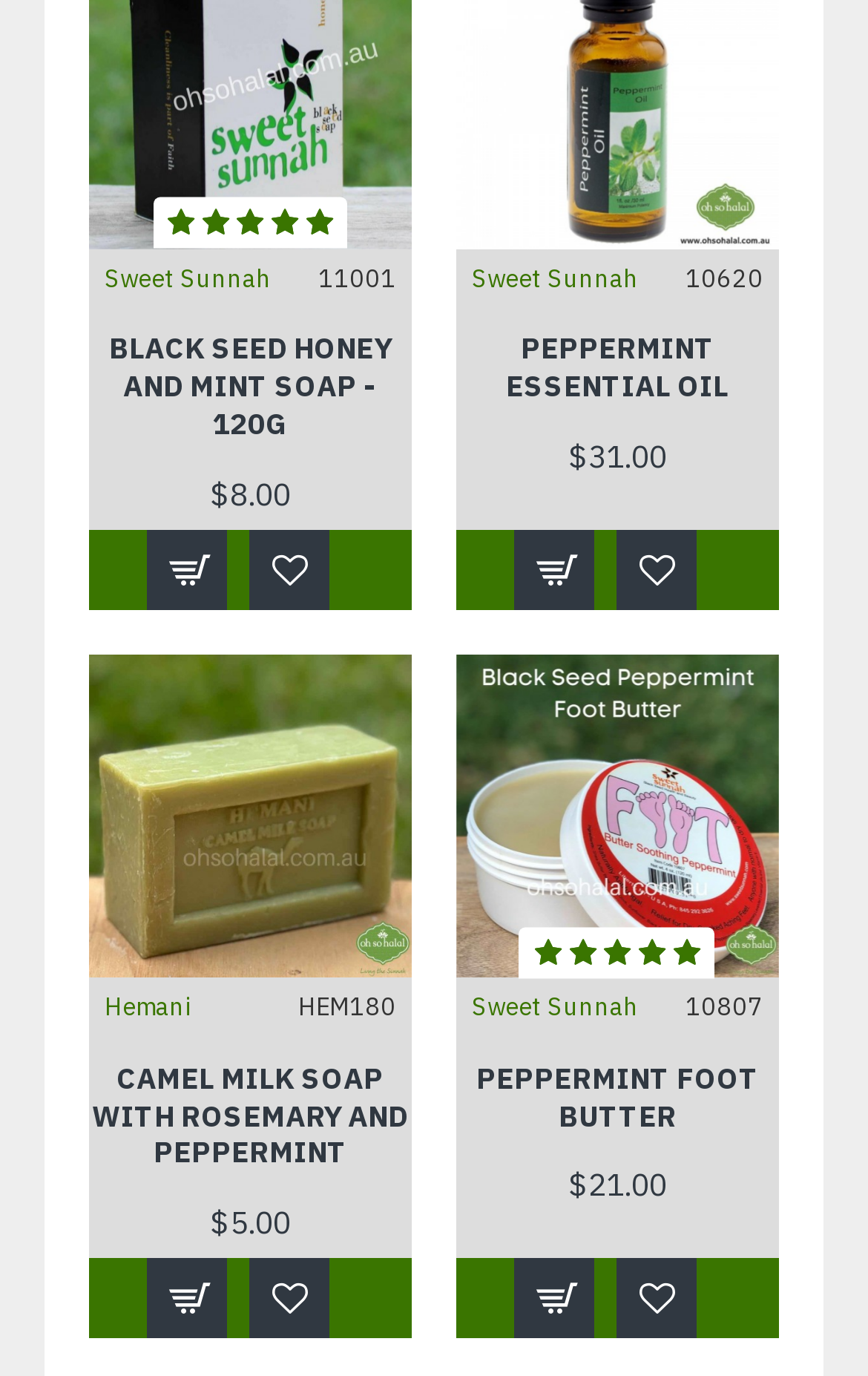Please provide a brief answer to the following inquiry using a single word or phrase:
How many products have a price greater than $10?

3